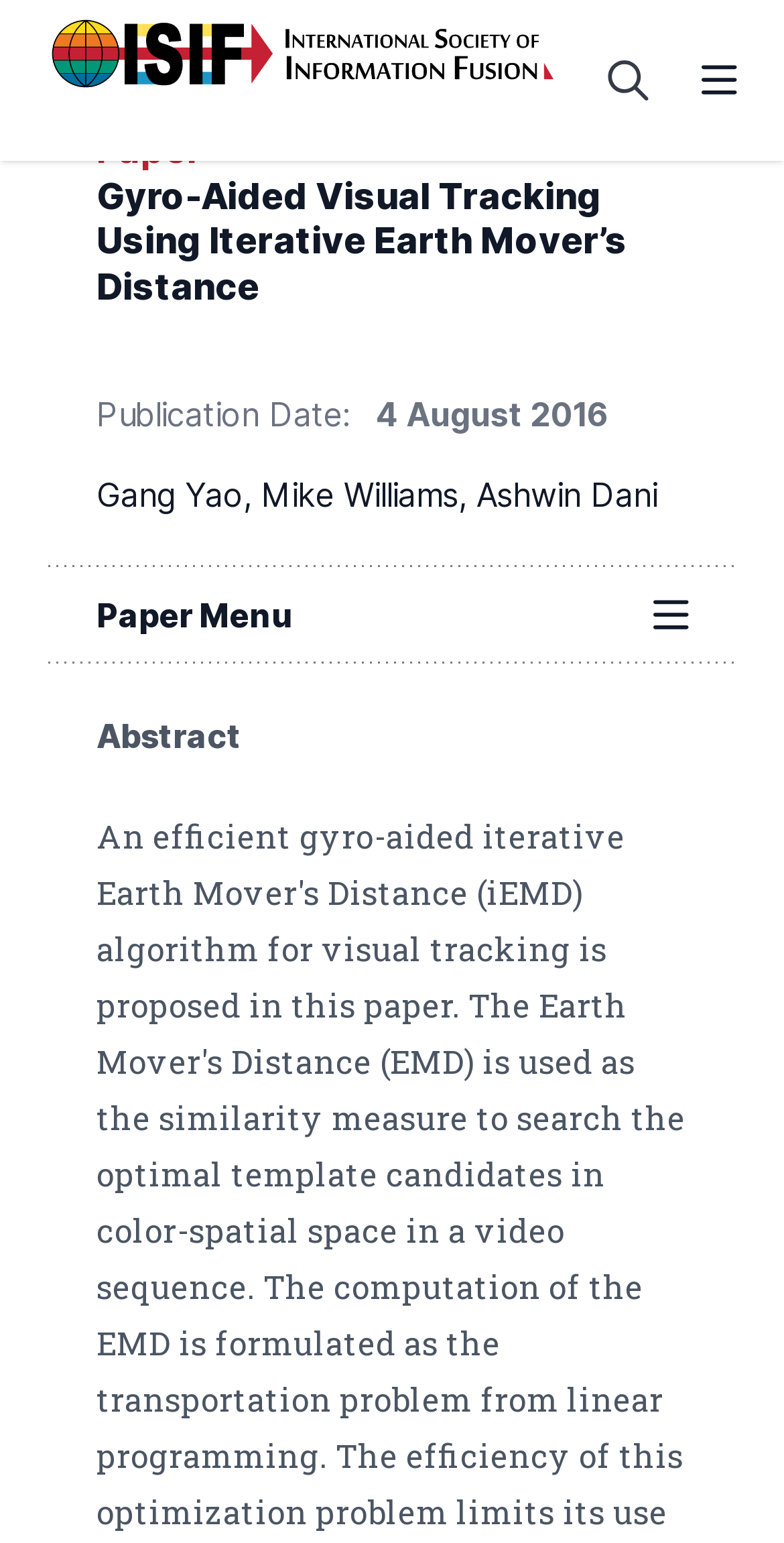Identify the bounding box coordinates of the element that should be clicked to fulfill this task: "read the Abstract". The coordinates should be provided as four float numbers between 0 and 1, i.e., [left, top, right, bottom].

[0.123, 0.464, 0.308, 0.49]